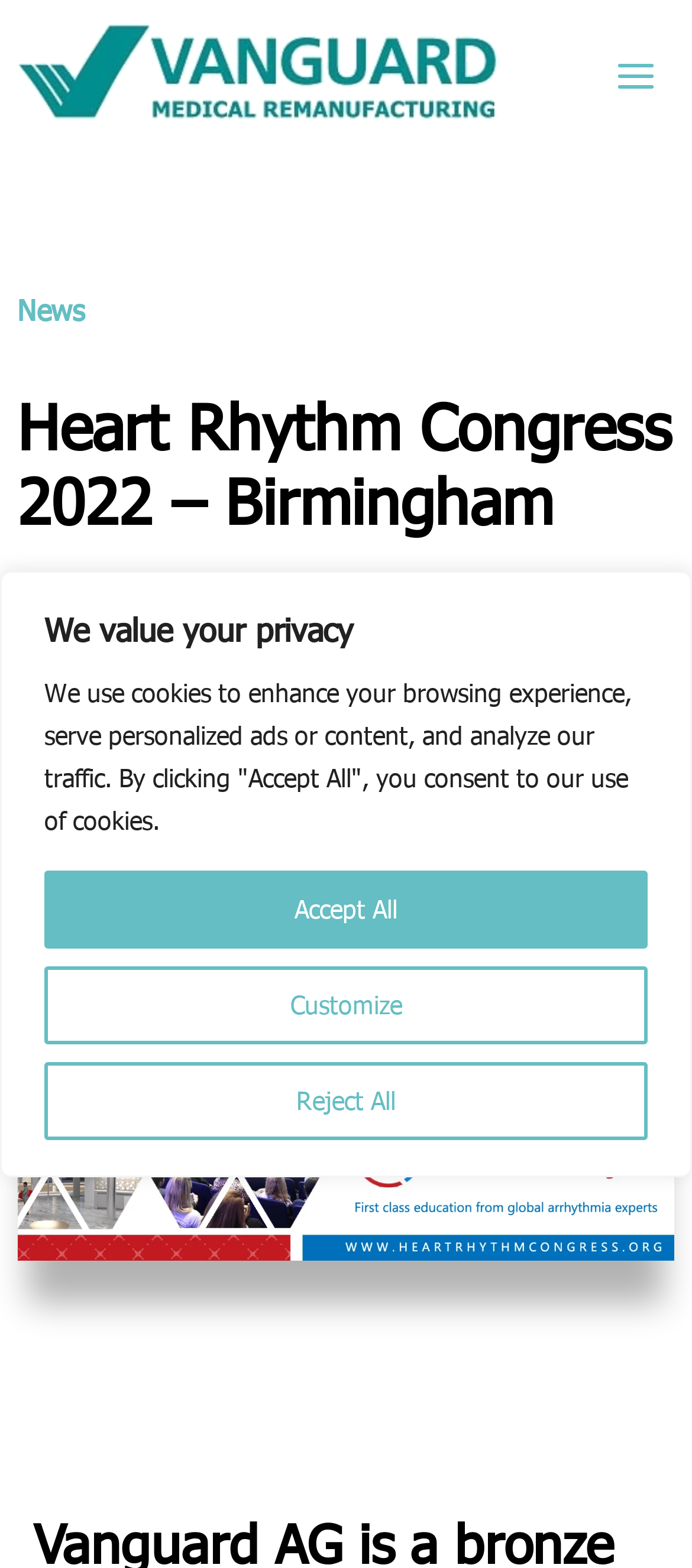Locate and provide the bounding box coordinates for the HTML element that matches this description: "Follow".

[0.128, 0.577, 0.21, 0.613]